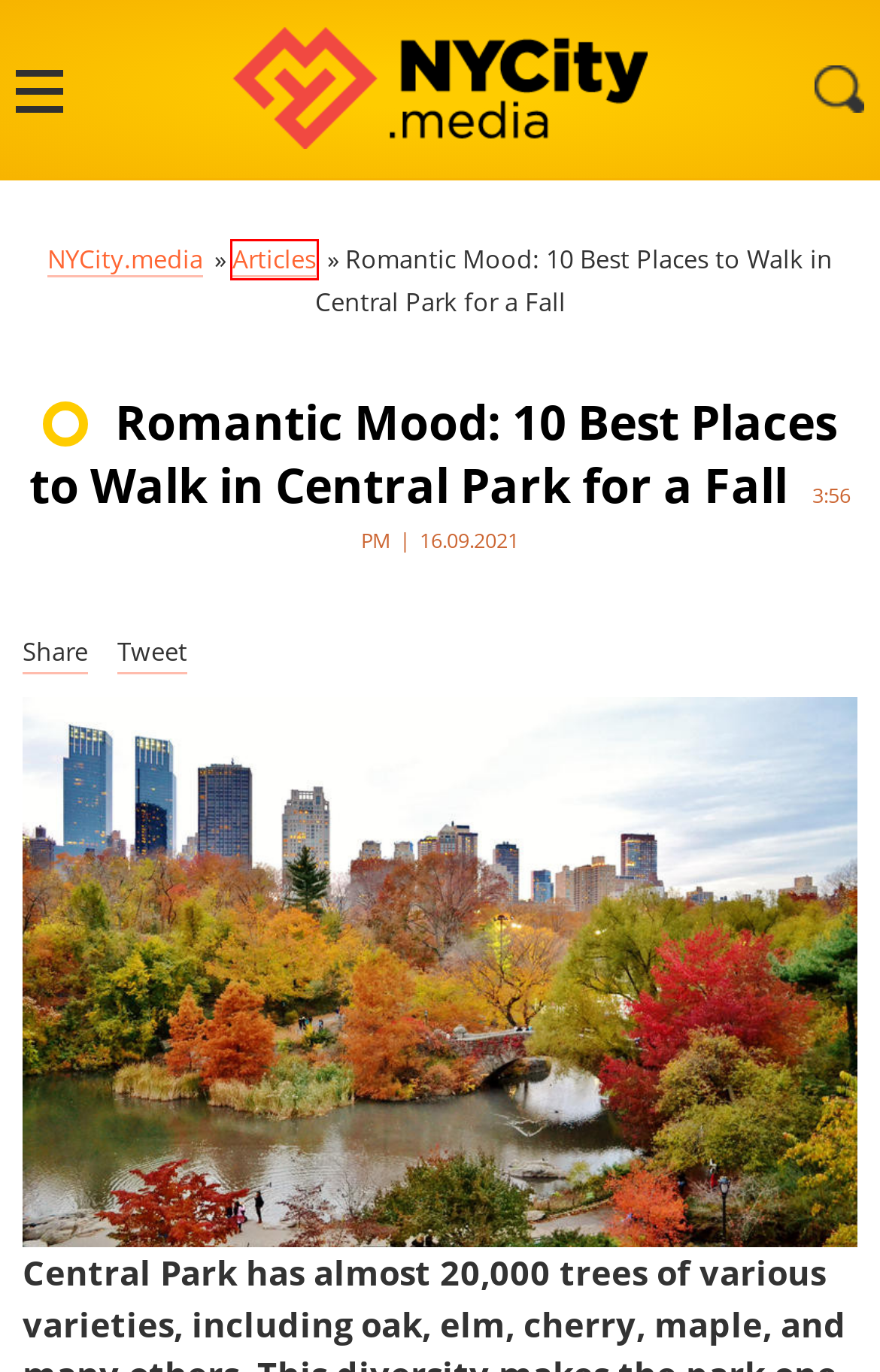You have a screenshot of a webpage, and a red bounding box highlights an element. Select the webpage description that best fits the new page after clicking the element within the bounding box. Options are:
A. NYCity.media | New York City Media
B. The Best Low Budget Restaurants in New York: Insider Tips
C. The Pond, New York
D. The Pool, New York
E. A Perfect Day in Central Park: Central Park Route With the Main Attractions
F. Articles New York
G. Will the Plot of the "Sex and the City" Sequel be Revealed
H. The North Woods, New York

F